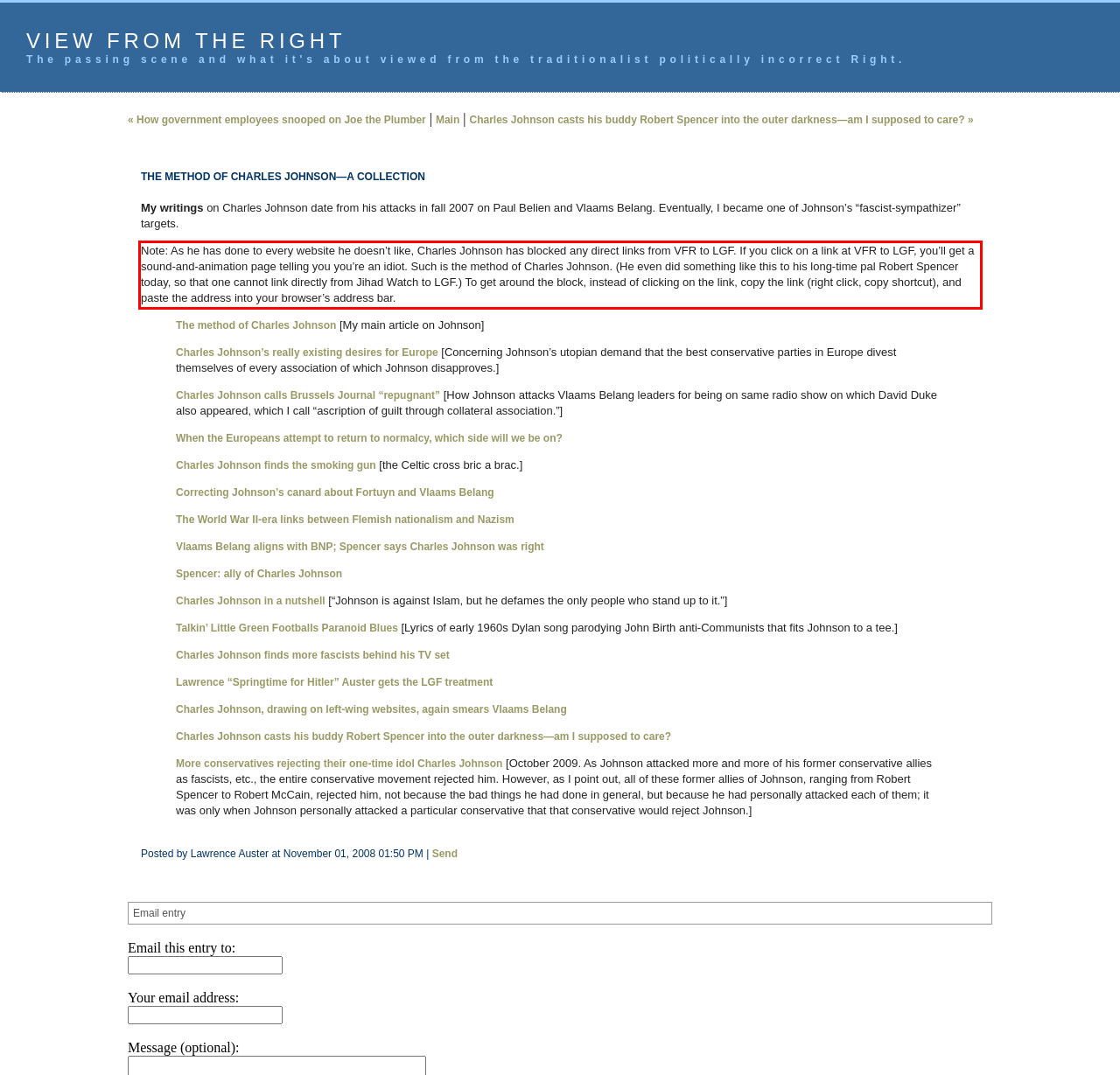Look at the screenshot of the webpage, locate the red rectangle bounding box, and generate the text content that it contains.

Note: As he has done to every website he doesn’t like, Charles Johnson has blocked any direct links from VFR to LGF. If you click on a link at VFR to LGF, you’ll get a sound-and-animation page telling you you’re an idiot. Such is the method of Charles Johnson. (He even did something like this to his long-time pal Robert Spencer today, so that one cannot link directly from Jihad Watch to LGF.) To get around the block, instead of clicking on the link, copy the link (right click, copy shortcut), and paste the address into your browser’s address bar.